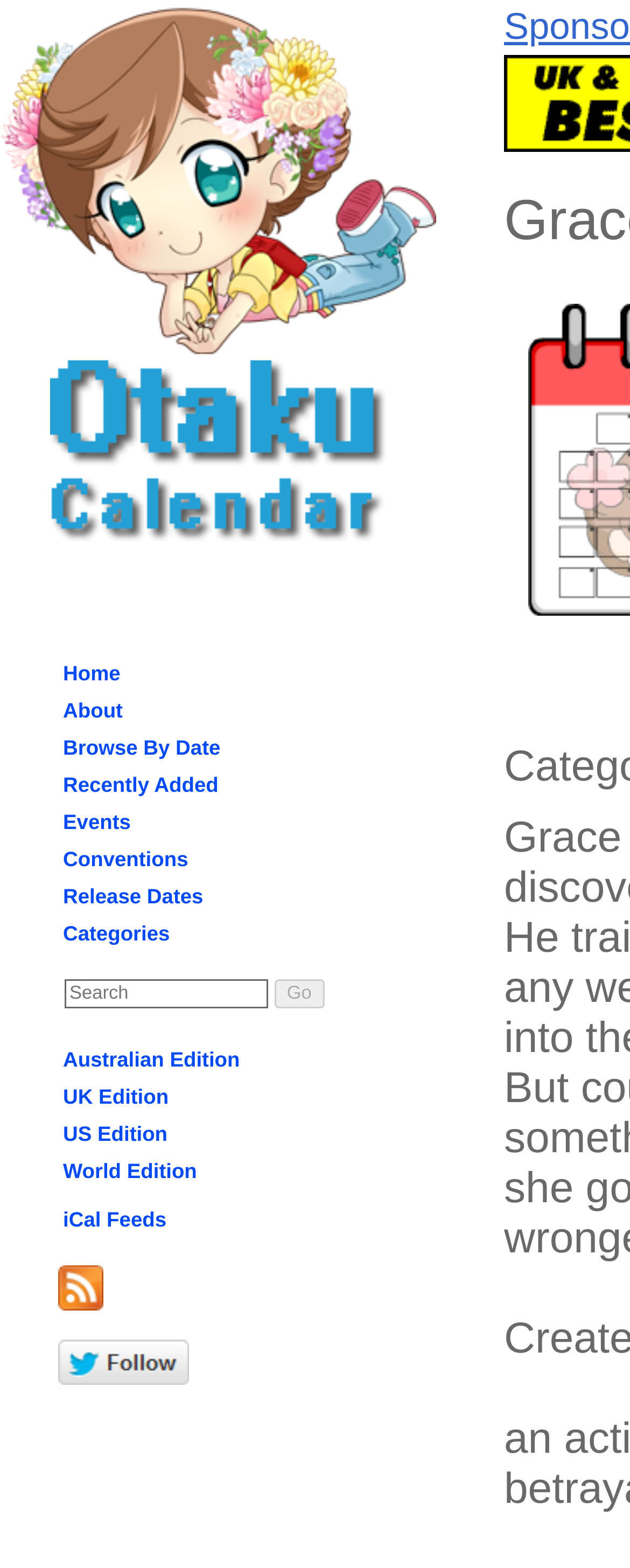Identify the bounding box coordinates of the section that should be clicked to achieve the task described: "go to home page".

[0.092, 0.418, 0.199, 0.44]